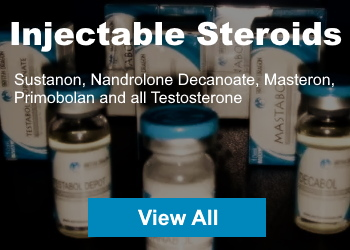Explain the content of the image in detail.

The image prominently features a collection of various injectable steroids, including well-known products such as Sustanon, Nandrolone Decanoate, Masteron, and Primobolan, alongside multiple forms of testosterone. The display is designed to attract potential buyers, emphasizing the range and quality of the products offered. The caption reads "Injectable Steroids," signaling the focus on this category. Below the caption, a clear call-to-action button labeled "View All" invites viewers to explore the full selection of injectable steroids available on the website. The background of the image suggests a professional setting, enhancing the credibility of the products showcased.